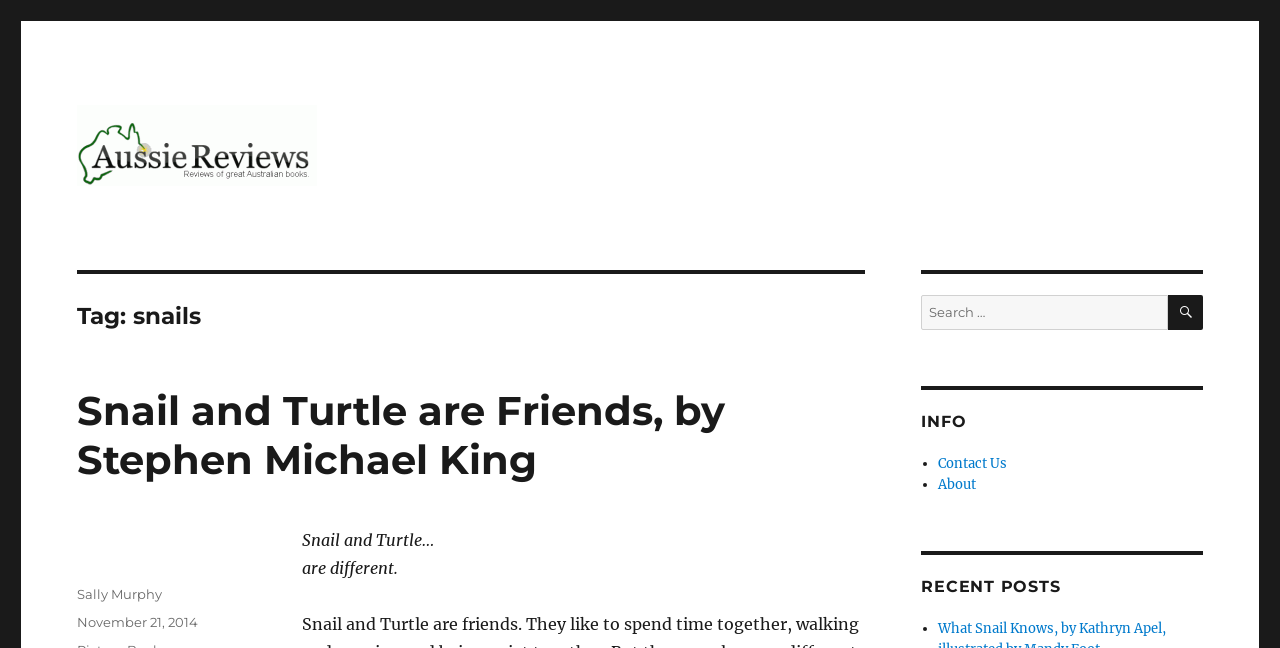Offer a comprehensive description of the webpage’s content and structure.

This webpage is about Aussie Reviews, specifically focusing on book reviews. At the top, there is a logo with the text "Aussie Reviews" and an image with the same name. Below the logo, there is a brief description stating "Reviews of great Australian books". 

The main content of the page is divided into sections. On the left side, there is a section with a heading "Tag: snails" followed by a subheading "Snail and Turtle are Friends, by Stephen Michael King", which is a link to a specific book review. Below this, there is a short summary of the book, stating "Snail and Turtle… are different." 

On the right side, there is a search bar with a label "Search for:" and a search button with a magnifying glass icon. Below the search bar, there are three sections: "INFO", "Info" navigation, and "RECENT POSTS". The "INFO" section has two links, "Contact Us" and "About", separated by bullet points. The "RECENT POSTS" section has a list marker, but the content is not provided. 

At the bottom of the page, there is information about the book review, including the author "Sally Murphy" and the publication date "November 21, 2014".